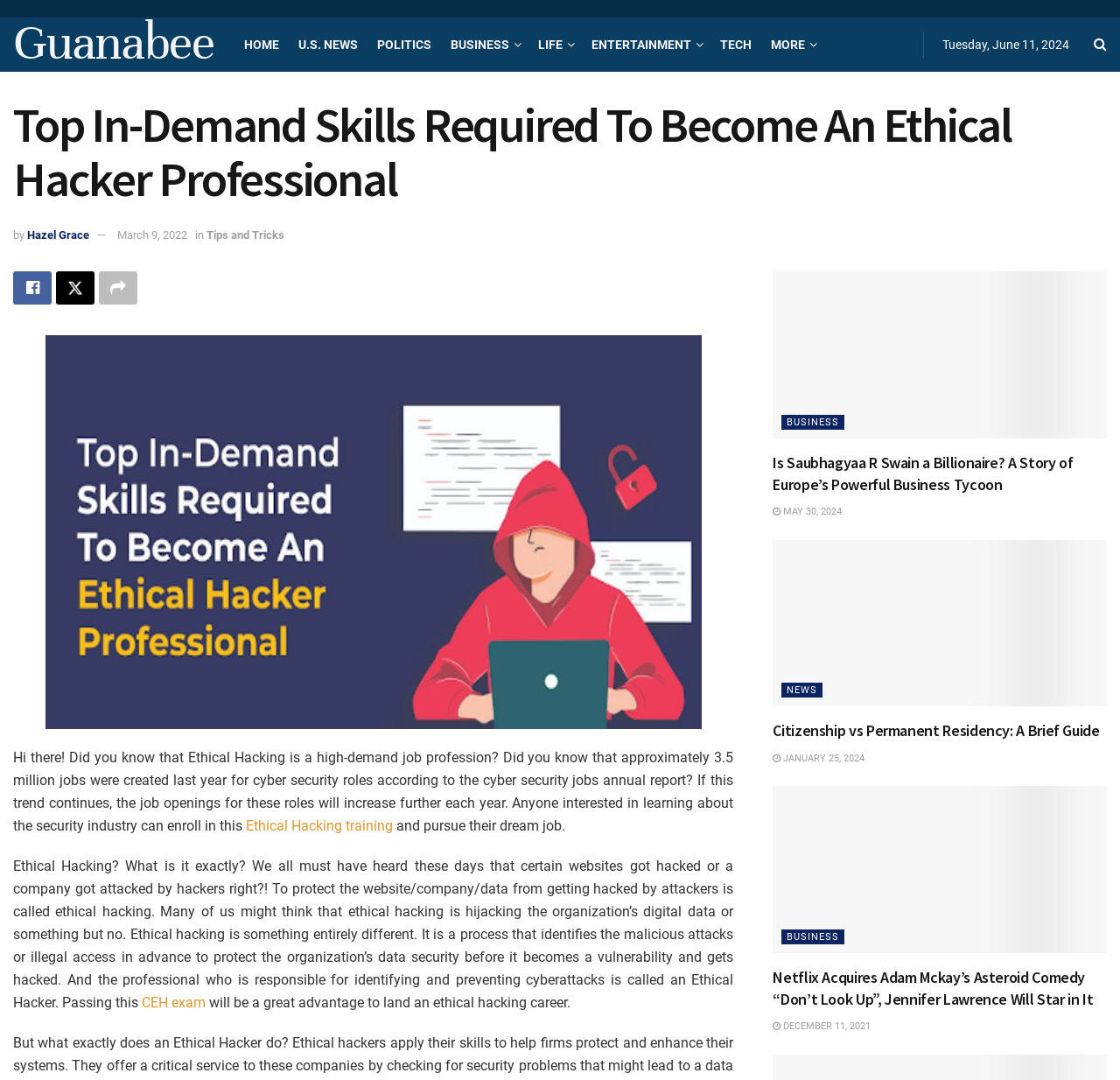Identify the bounding box coordinates for the element you need to click to achieve the following task: "Read the article about Ethical Hacking". Provide the bounding box coordinates as four float numbers between 0 and 1, in the form [left, top, right, bottom].

[0.69, 0.251, 0.988, 0.483]